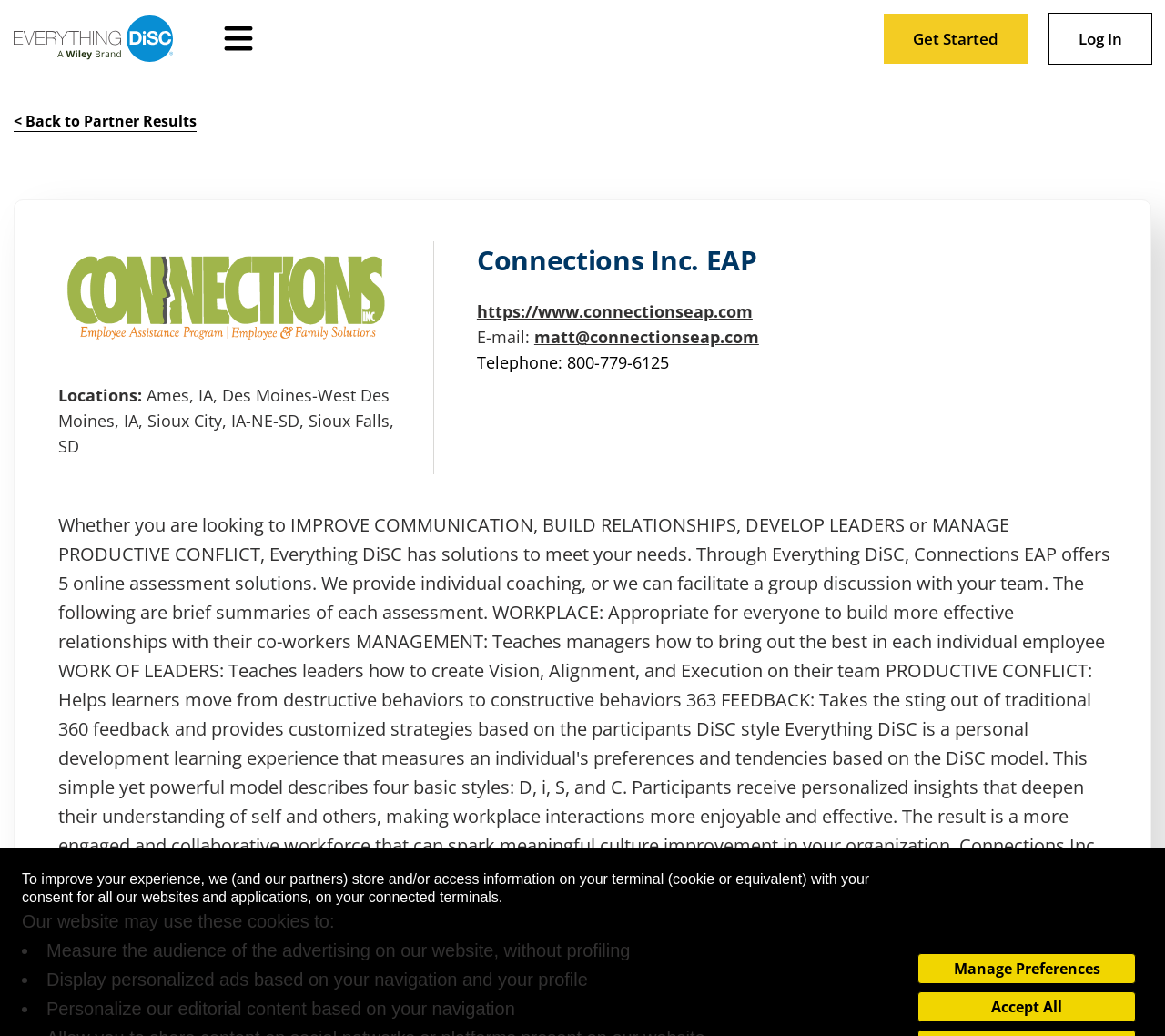What is the phone number of the company?
Using the image, give a concise answer in the form of a single word or short phrase.

800-779-6125